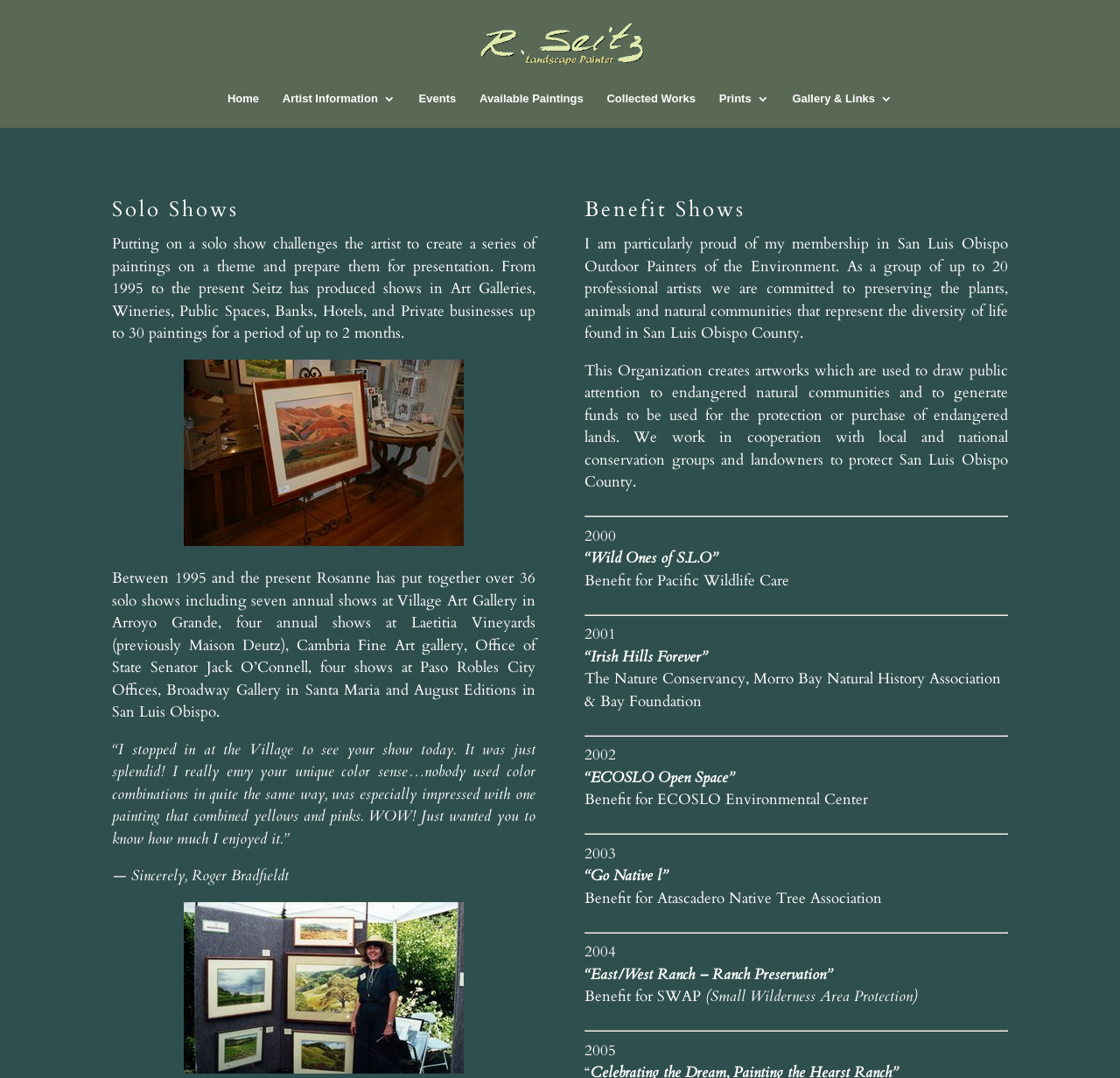Can you show the bounding box coordinates of the region to click on to complete the task described in the instruction: "Click on the 'Rosanne Seitz' image"?

[0.378, 0.0, 0.626, 0.081]